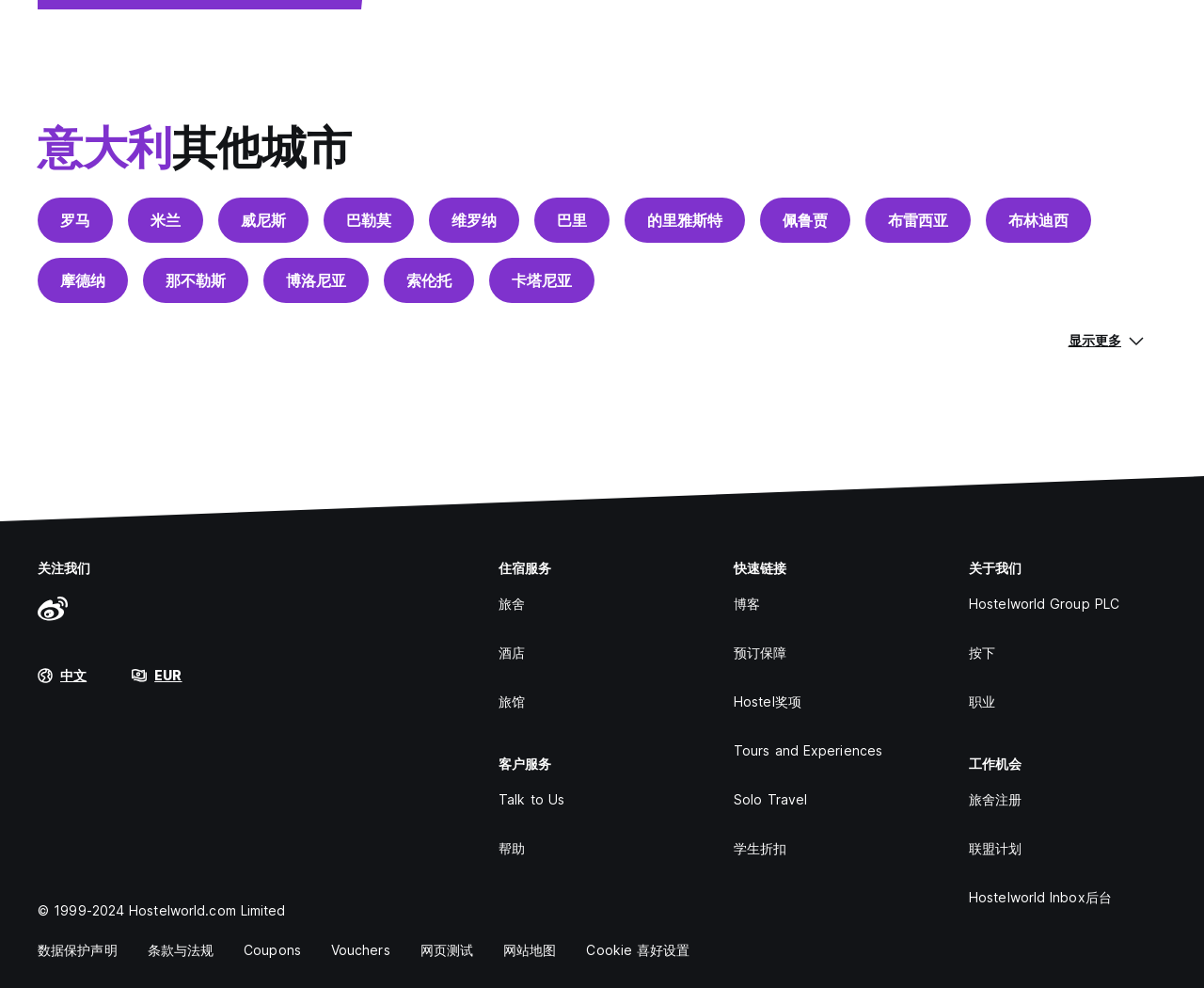Using the webpage screenshot, find the UI element described by aria-label="Hostelworld Weibo" title="Hostelworld Weibo". Provide the bounding box coordinates in the format (top-left x, top-left y, bottom-right x, bottom-right y), ensuring all values are floating point numbers between 0 and 1.

[0.031, 0.6, 0.056, 0.63]